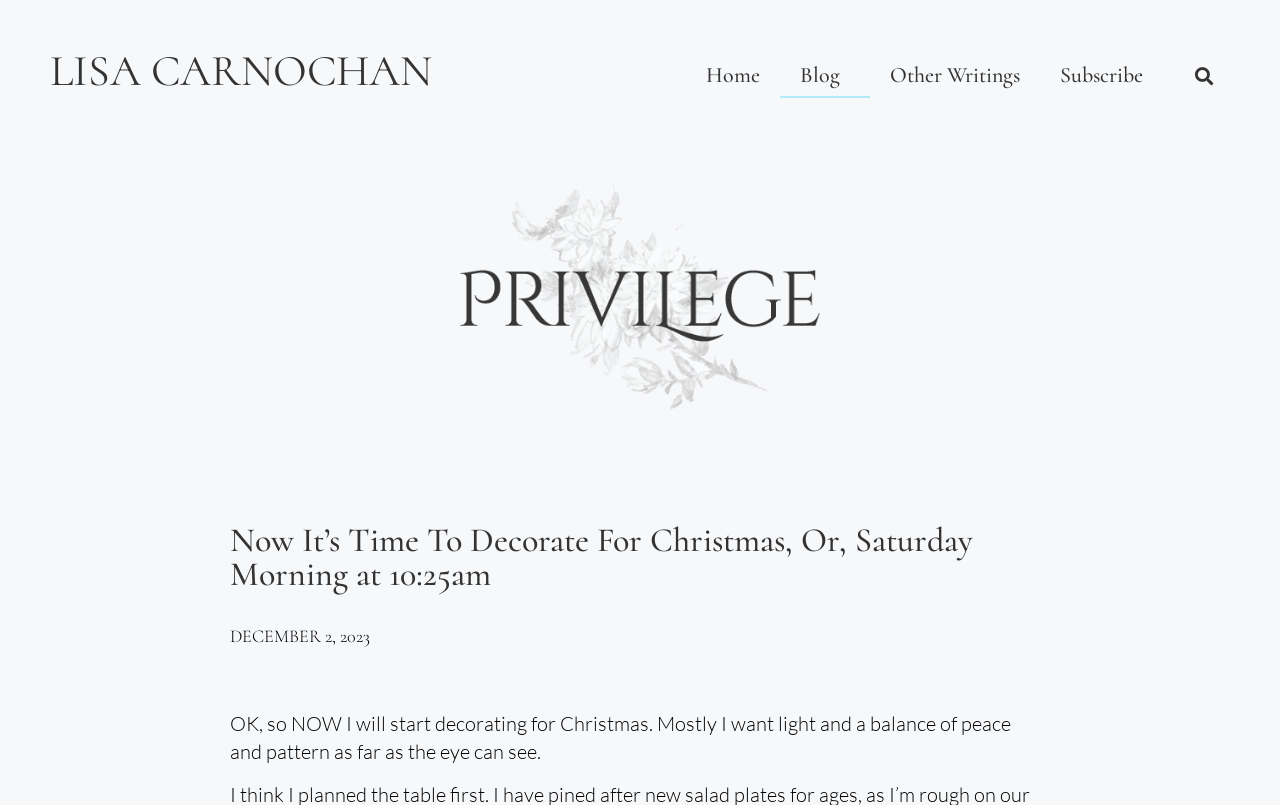Describe all the visual and textual components of the webpage comprehensively.

The webpage appears to be a personal blog post about decorating for Christmas. At the top left, there is a heading with the author's name, "LISA CARNOCHAN", which is also a link. To the right of the author's name, there are four links: "Home", "Blog", "Other Writings", and "Subscribe". A search bar with a "Search" button is located at the top right corner.

Below the top navigation, there is a large image with the text "Privilege Blog" on it, which is also a link. The main content of the blog post starts with a heading that reads "Now It’s Time To Decorate For Christmas, Or, Saturday Morning at 10:25am". The date "DECEMBER 2, 2023" is written below the heading. The main text of the blog post follows, which describes the author's desire to start decorating for Christmas, focusing on light, peace, and pattern.